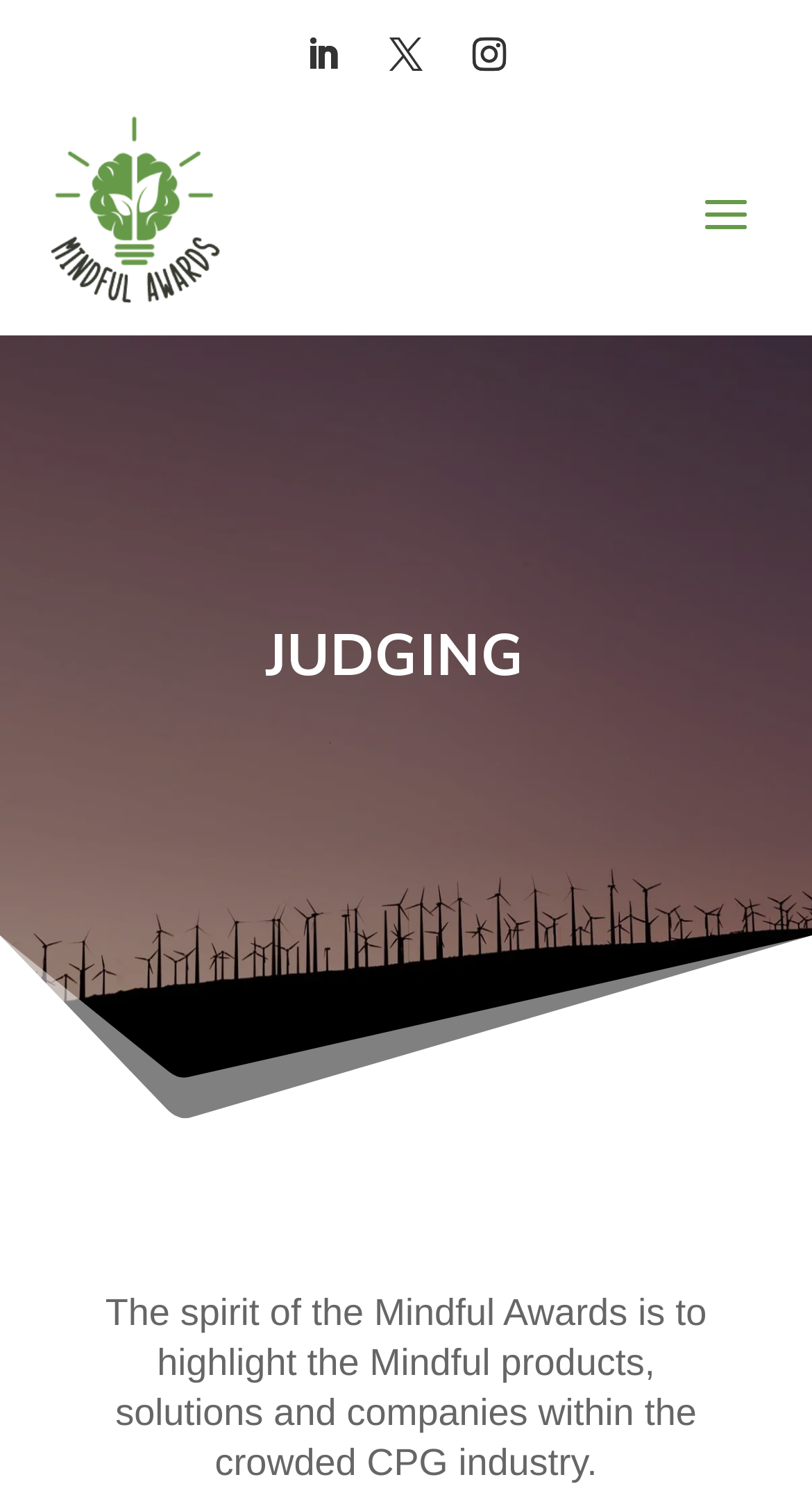Please determine the bounding box coordinates for the UI element described as: "Follow".

[0.459, 0.014, 0.541, 0.058]